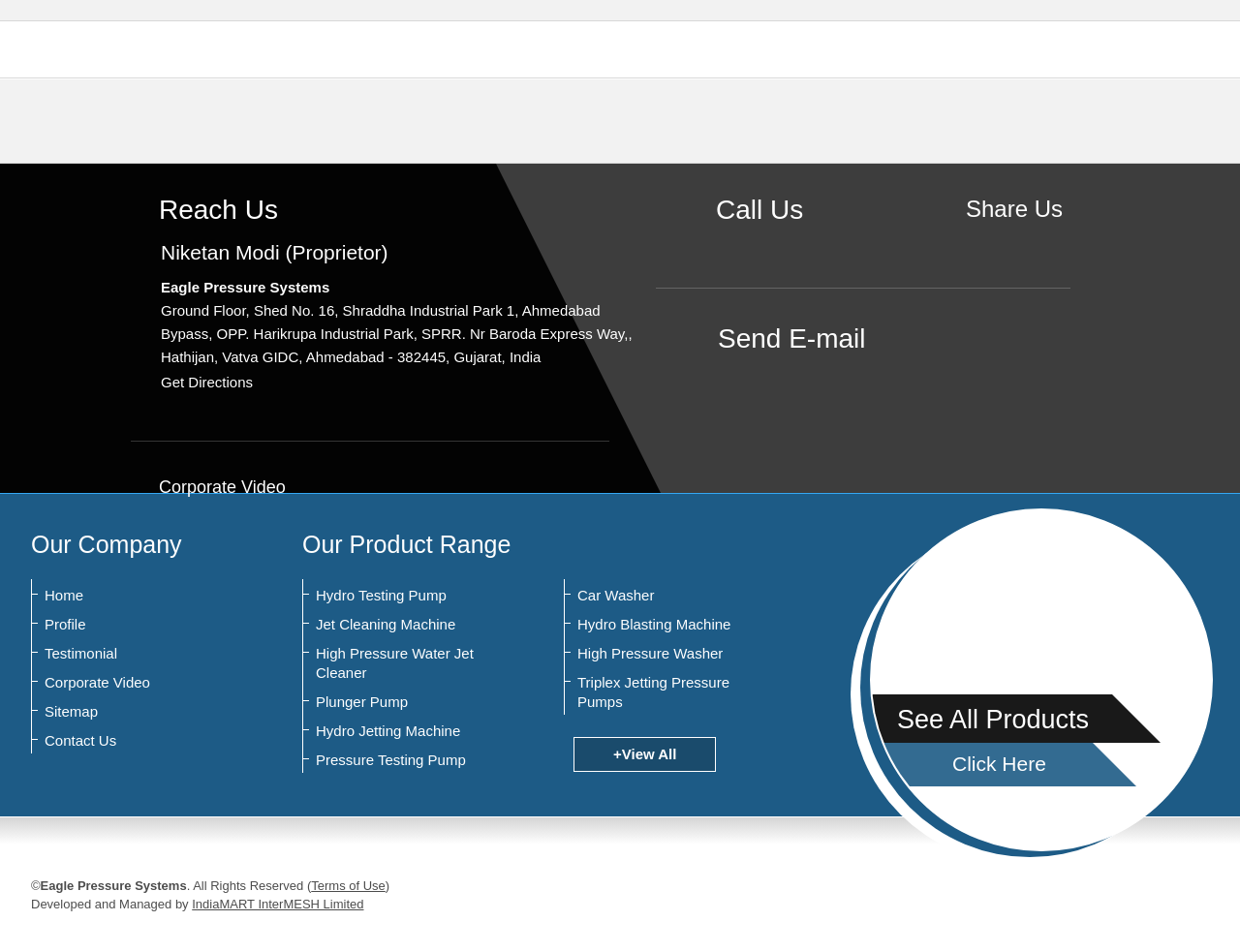Respond to the question with just a single word or phrase: 
What social media platforms is the company on?

Facebook, Twitter, LinkedIn